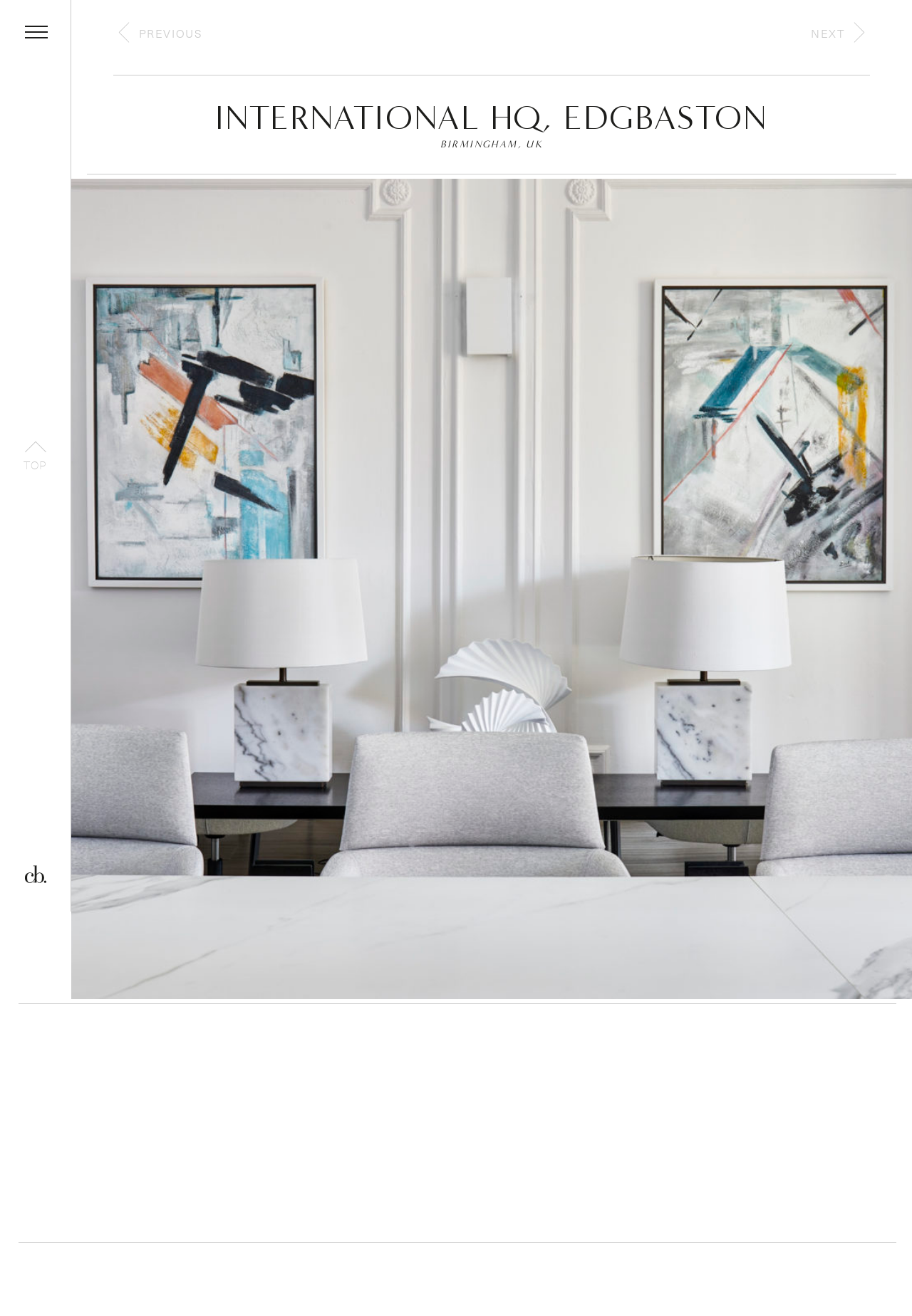Give an extensive and precise description of the webpage.

The webpage appears to be a project showcase for an architectural design firm, Cream & Black. At the top-left corner, there is a small image, followed by the text "TOP" and a link with an image. On the top-right corner, there are three small text elements displaying "14", "/", and "33".

Below these elements, there is a prominent heading that reads "INTERNATIONAL HQ, EDGBASTON BIRMINGHAM, UK". This heading spans almost the entire width of the page.

Further down, there are two links, "PREVIOUS" and "NEXT", with accompanying images, positioned on the left and right sides of the page, respectively.

The main content of the page is divided into two sections. The first section has a heading "PROJECT DETAILS" and lists three project details: "Budget: PAO", "Turnaround: 16 Weeks", and "Location: Birmingham, UK". These details are arranged vertically, one below the other.

The second section has a large block of text that describes the project, including the appointment of Cream & Black to design the new headquarters for an international group of companies in Edgbaston. This text block is positioned below the project details section.

At the bottom of the page, there is a "READ MORE" button with an accompanying image.